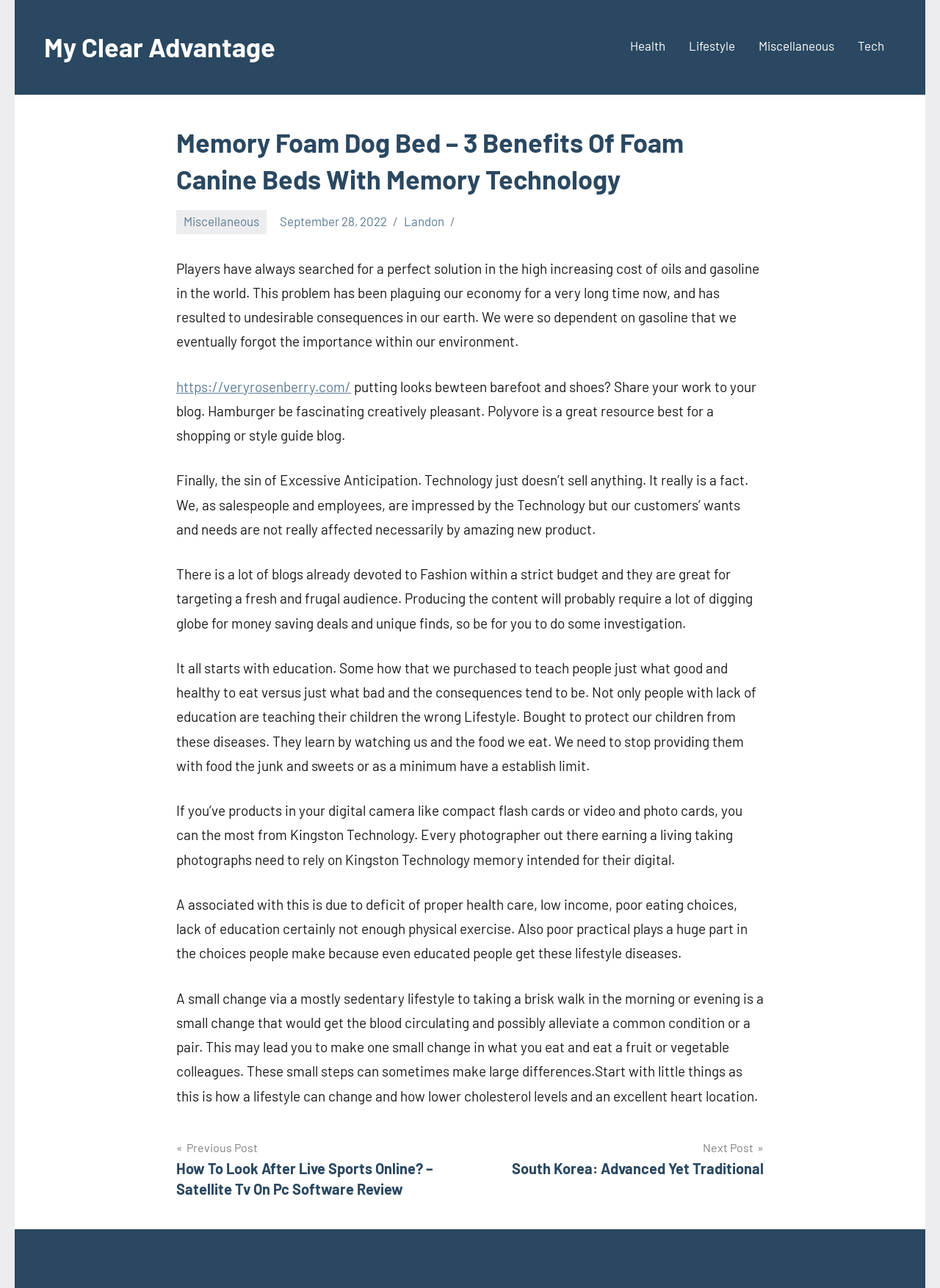Identify the bounding box coordinates of the region that should be clicked to execute the following instruction: "Click on the 'Health' link in the primary menu".

[0.67, 0.026, 0.708, 0.048]